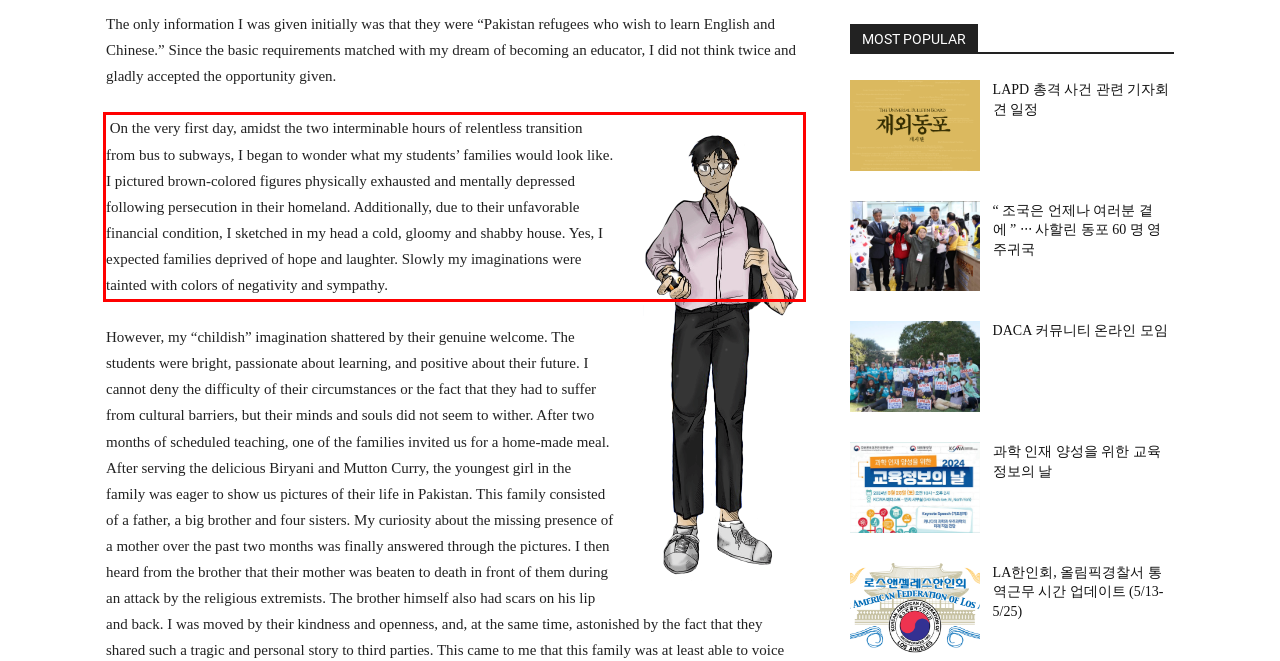From the screenshot of the webpage, locate the red bounding box and extract the text contained within that area.

On the very first day, amidst the two interminable hours of relentless transition from bus to subways, I began to wonder what my students’ families would look like. I pictured brown-colored figures physically exhausted and mentally depressed following persecution in their homeland. Additionally, due to their unfavorable financial condition, I sketched in my head a cold, gloomy and shabby house. Yes, I expected families deprived of hope and laughter. Slowly my imaginations were tainted with colors of negativity and sympathy.